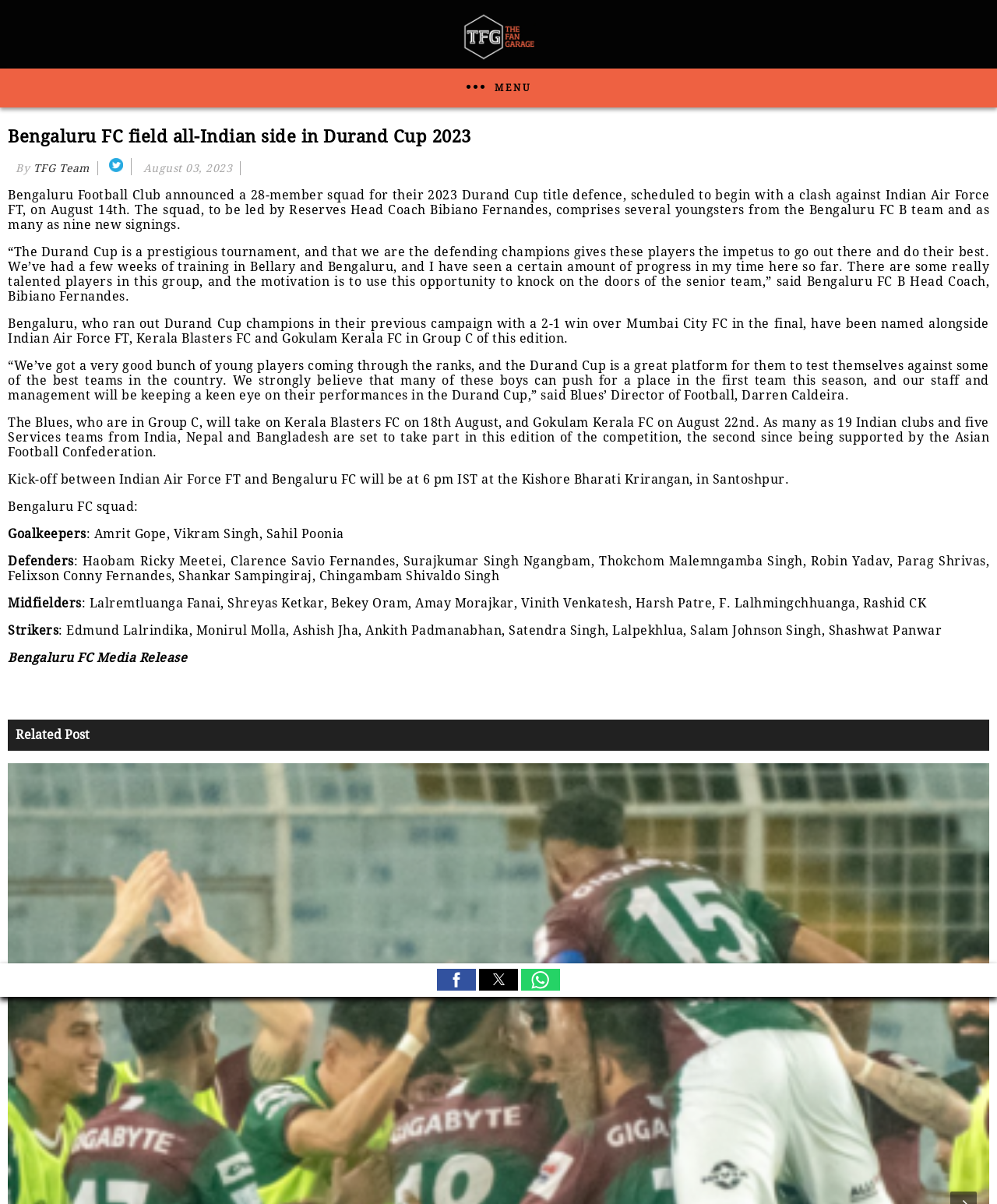Identify the bounding box of the HTML element described here: "About". Provide the coordinates as four float numbers between 0 and 1: [left, top, right, bottom].

None